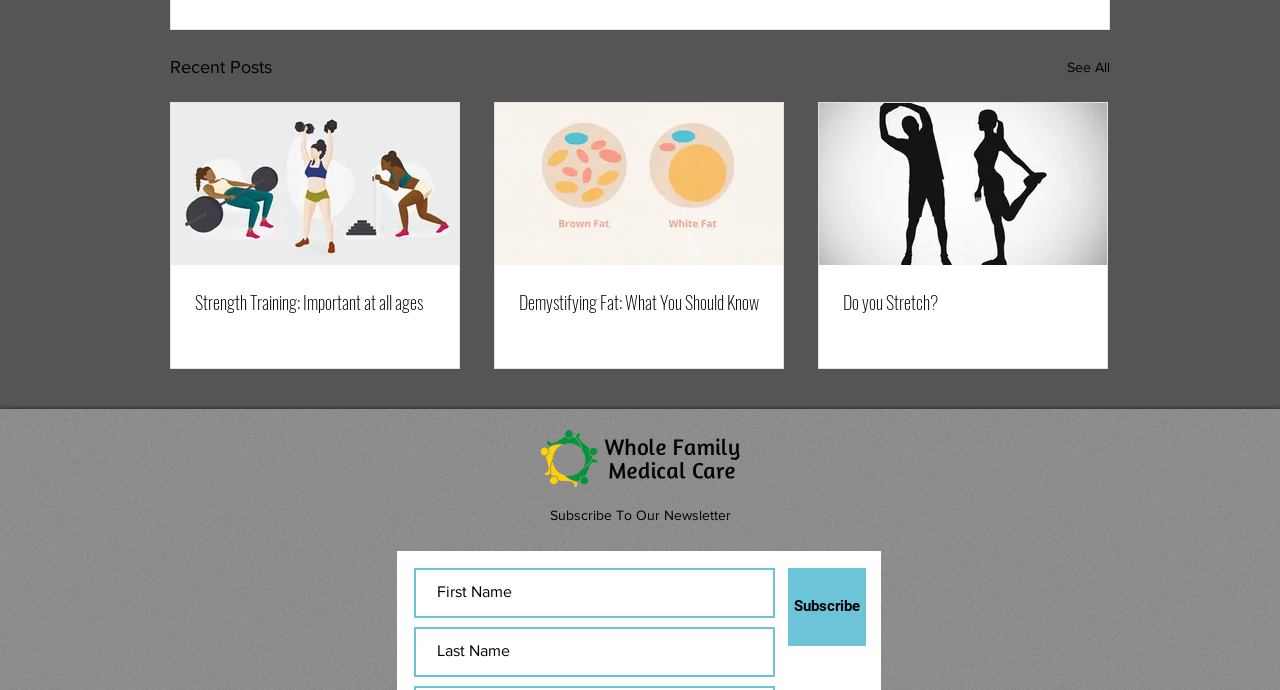Please determine the bounding box coordinates of the element to click in order to execute the following instruction: "View recent posts". The coordinates should be four float numbers between 0 and 1, specified as [left, top, right, bottom].

[0.133, 0.076, 0.212, 0.118]